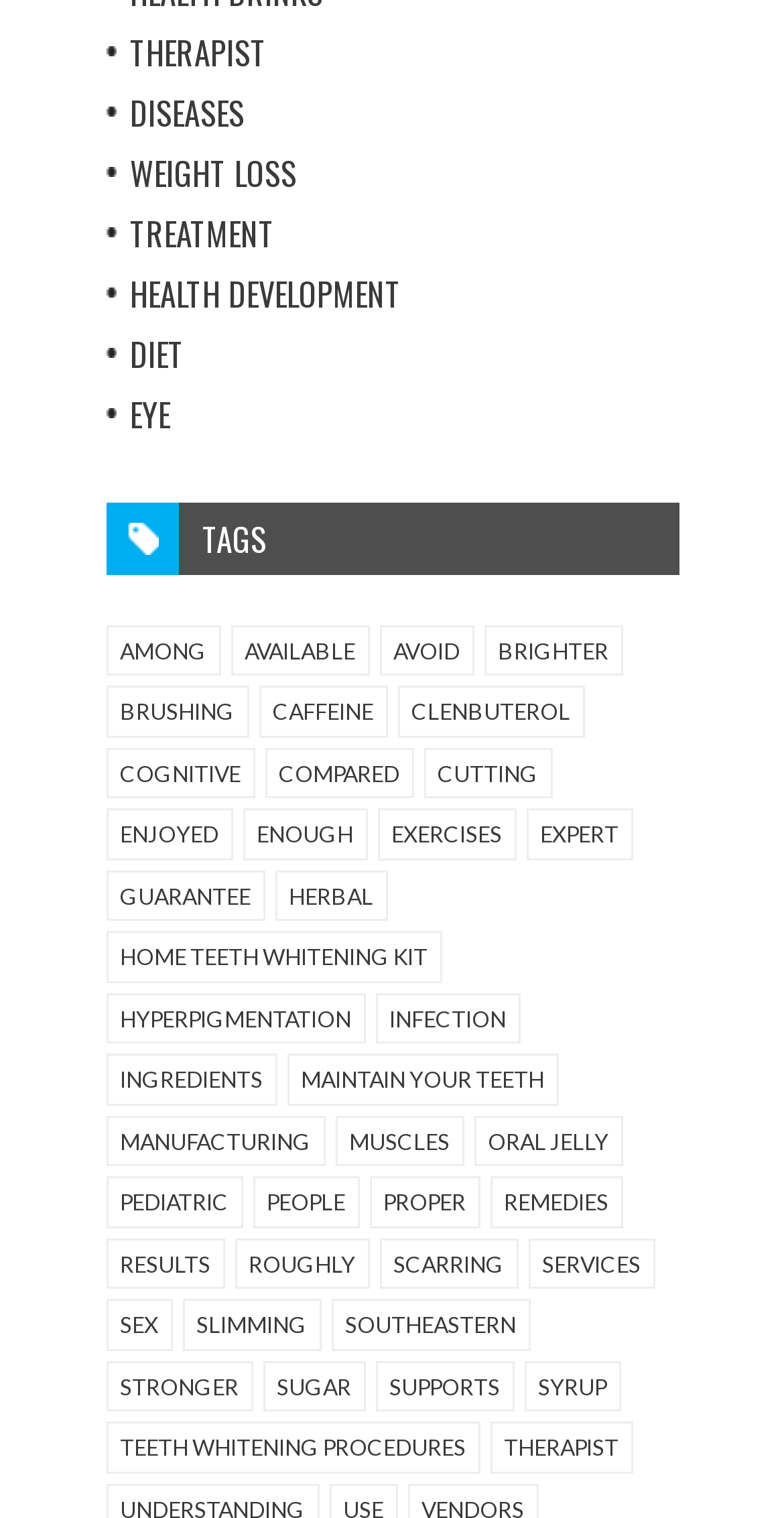Locate the bounding box coordinates of the area where you should click to accomplish the instruction: "Visit the Lehigh University Special Collections".

None